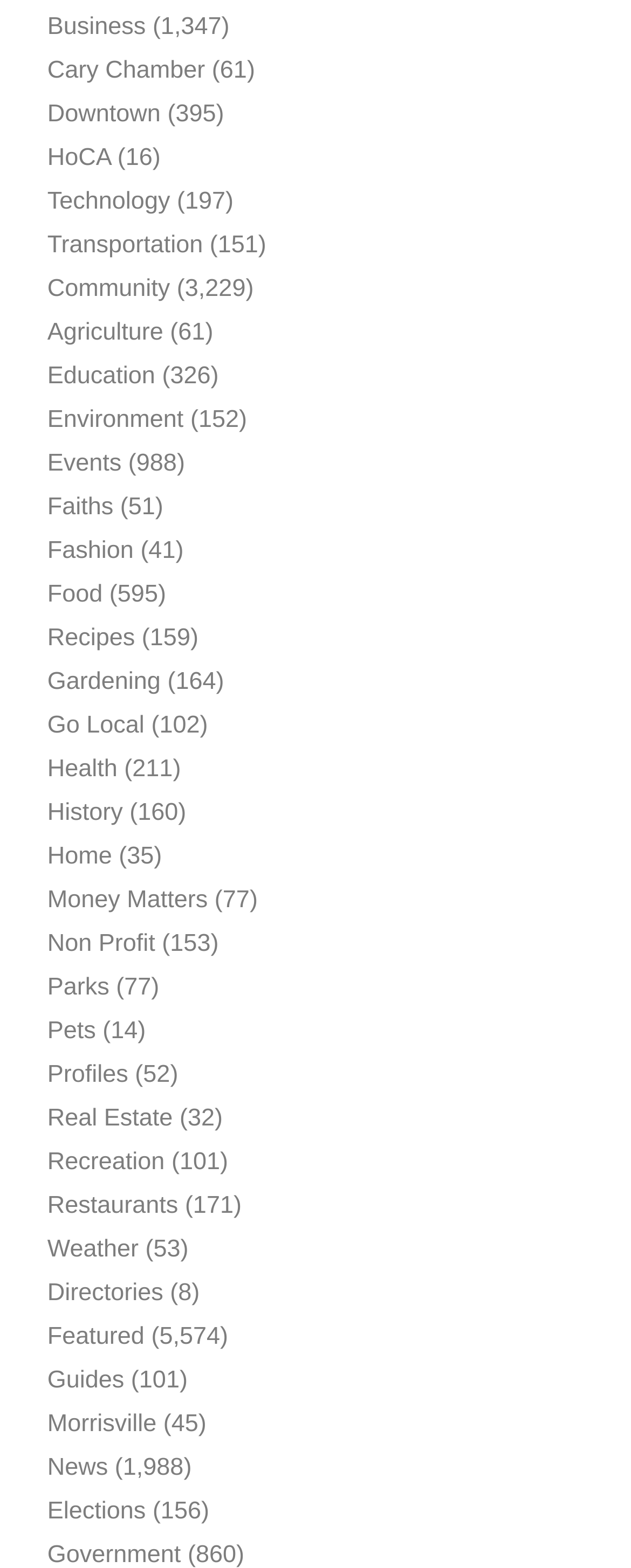Please identify the bounding box coordinates of the element's region that should be clicked to execute the following instruction: "Visit Downtown". The bounding box coordinates must be four float numbers between 0 and 1, i.e., [left, top, right, bottom].

[0.075, 0.064, 0.255, 0.081]